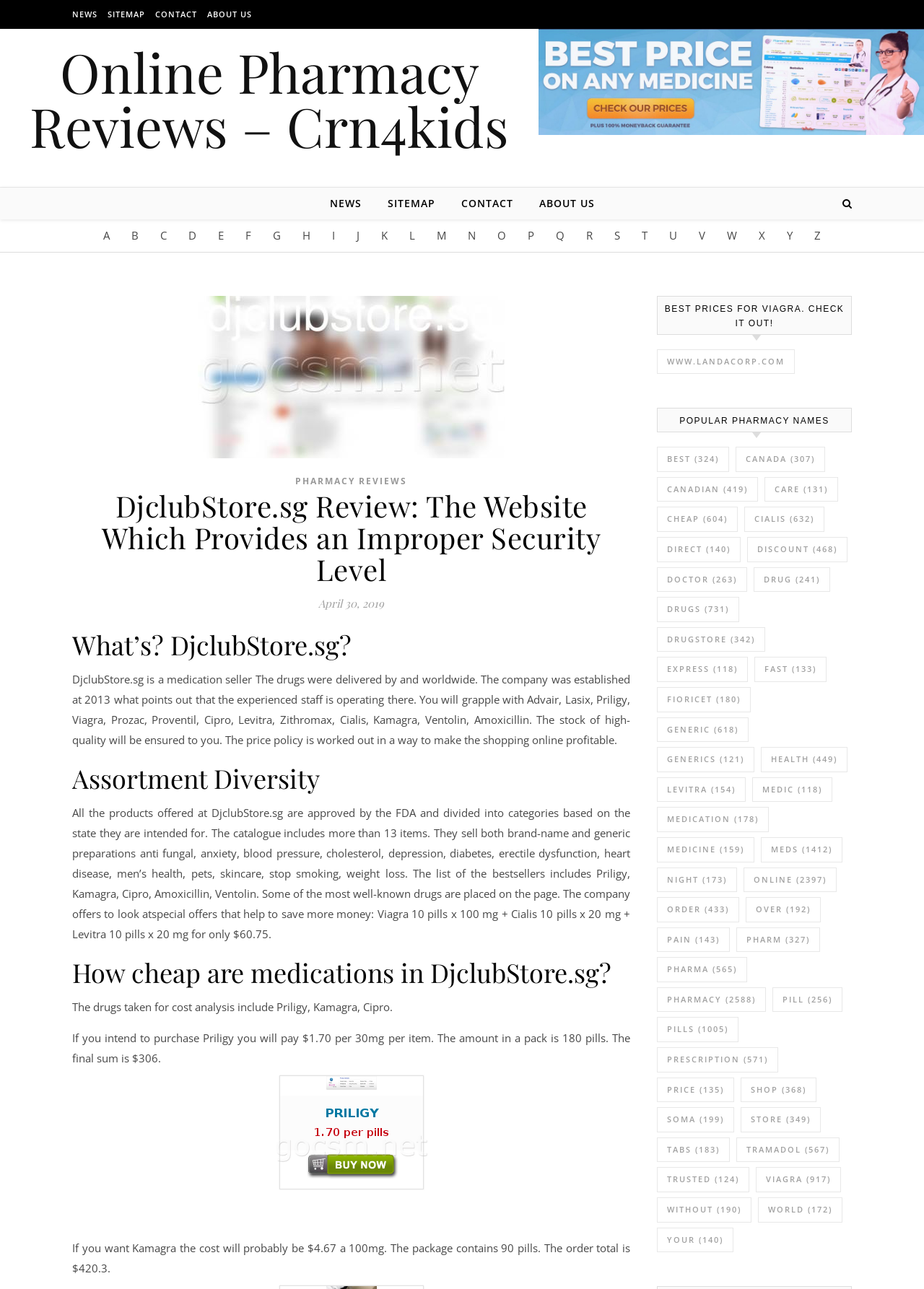How many items are in the 'Best' category?
Refer to the image and answer the question using a single word or phrase.

324